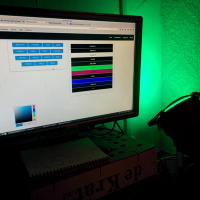Respond to the question below with a single word or phrase:
What type of environment is reflected in the setup?

IoT environment